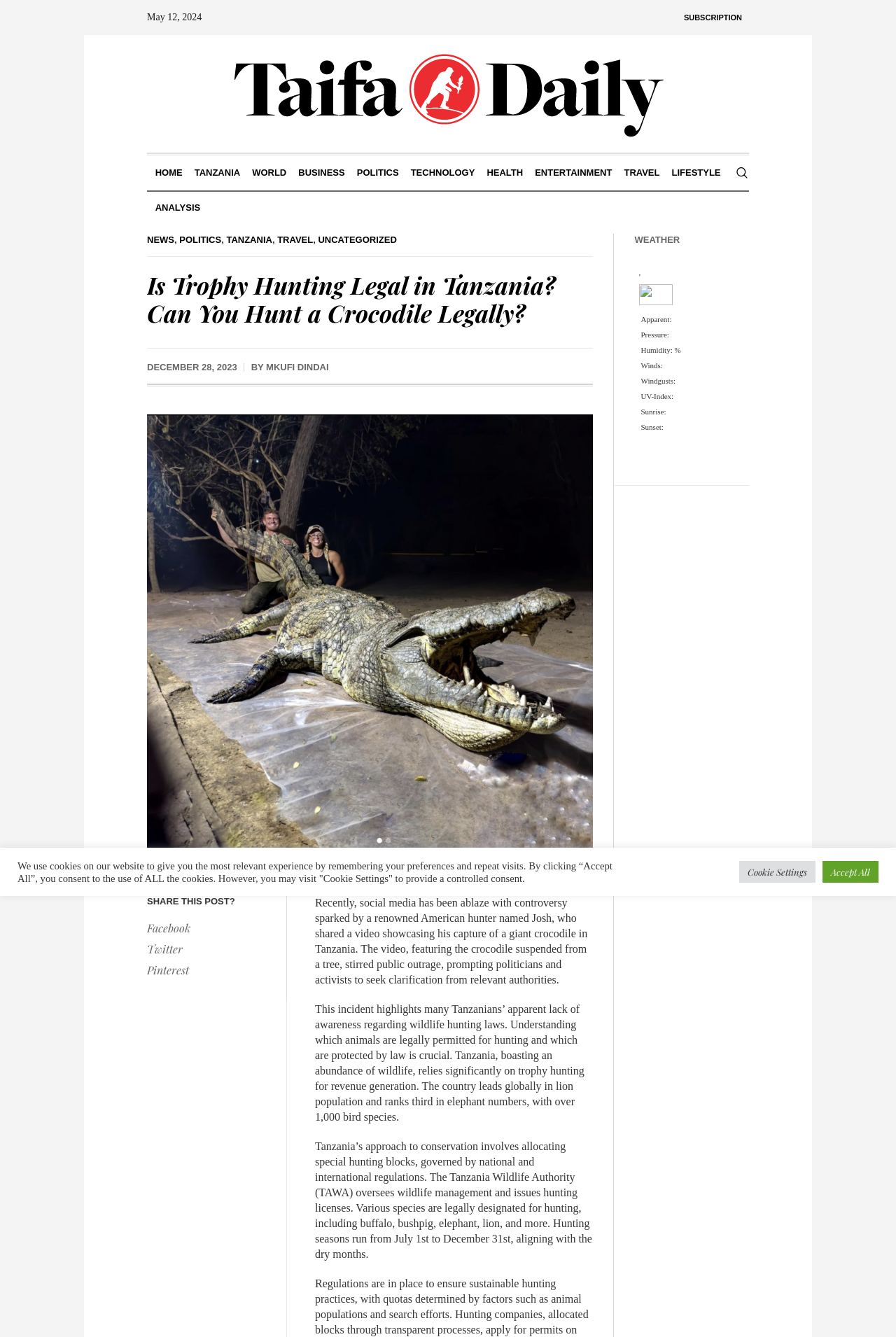Utilize the details in the image to give a detailed response to the question: What is the country where the hunter captured the crocodile?

The question asks about the country where the hunter captured the crocodile. From the webpage content, we can find the sentence 'Recently, social media has been ablaze with controversy sparked by a renowned American hunter named Josh, who shared a video showcasing his capture of a giant crocodile in Tanzania.' which mentions the country as Tanzania.